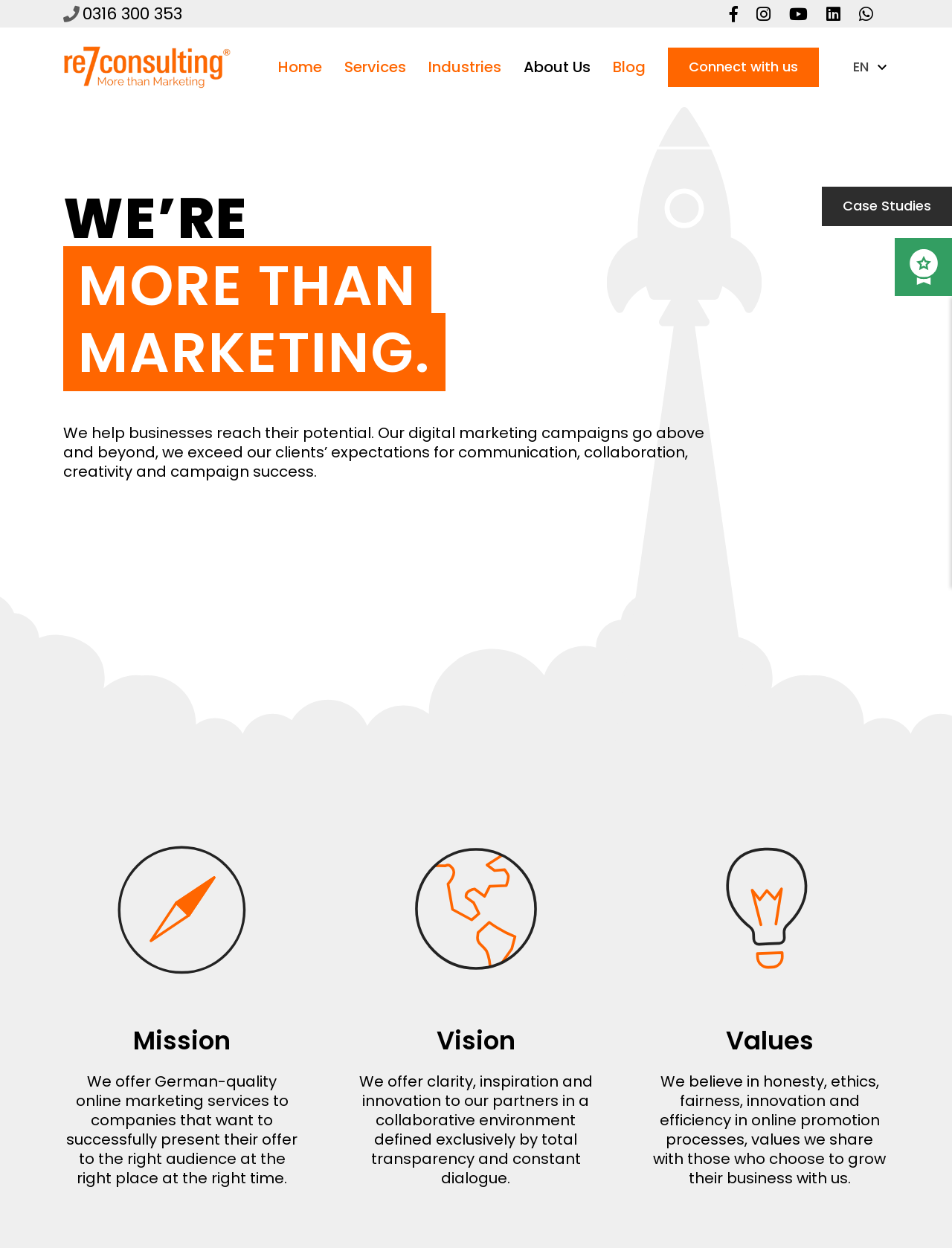What is the main purpose of re7consulting?
Using the image, provide a detailed and thorough answer to the question.

I inferred this from the StaticText 'We help businesses reach their potential. Our digital marketing campaigns go above and beyond...' which suggests that re7consulting provides digital marketing services to help businesses succeed.